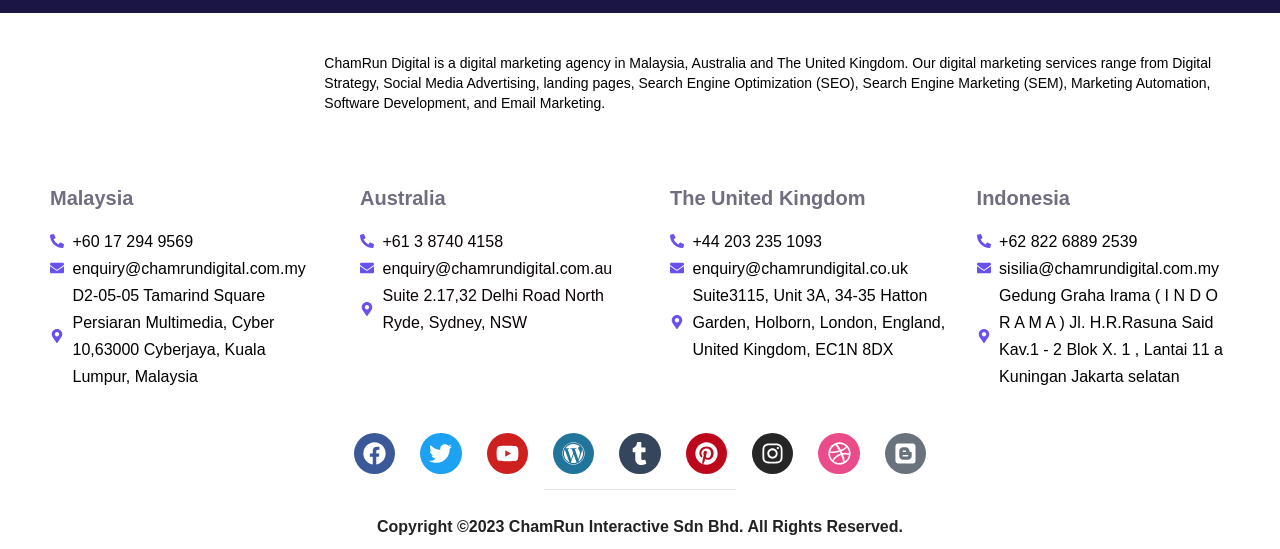Give a short answer using one word or phrase for the question:
How many countries does ChamRun Digital operate in?

4